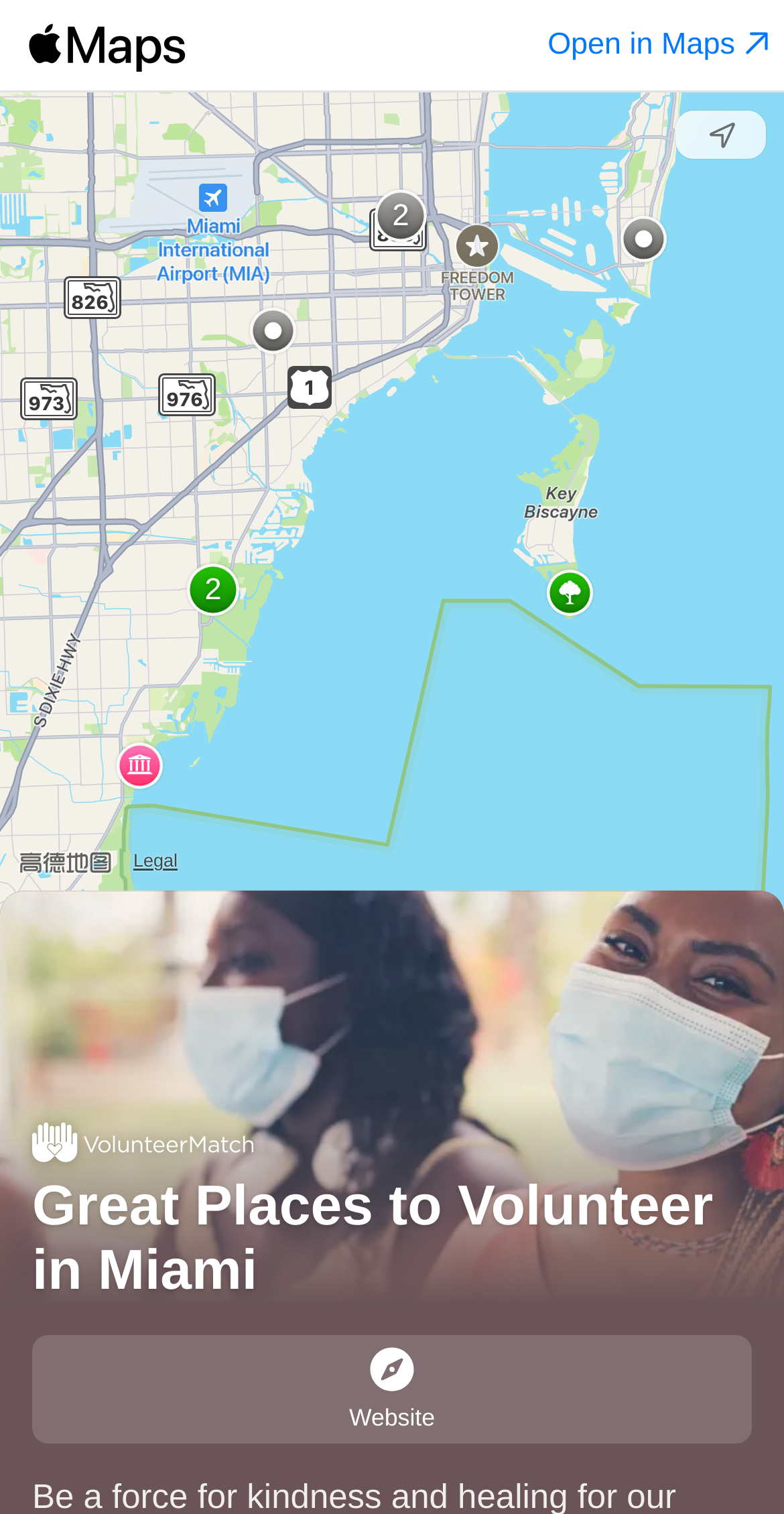What is the purpose of the button at the bottom right of the map?
Please ensure your answer is as detailed and informative as possible.

The button at the bottom right of the map has the text 'Show your current location', which suggests that its purpose is to show the user's current location on the map.